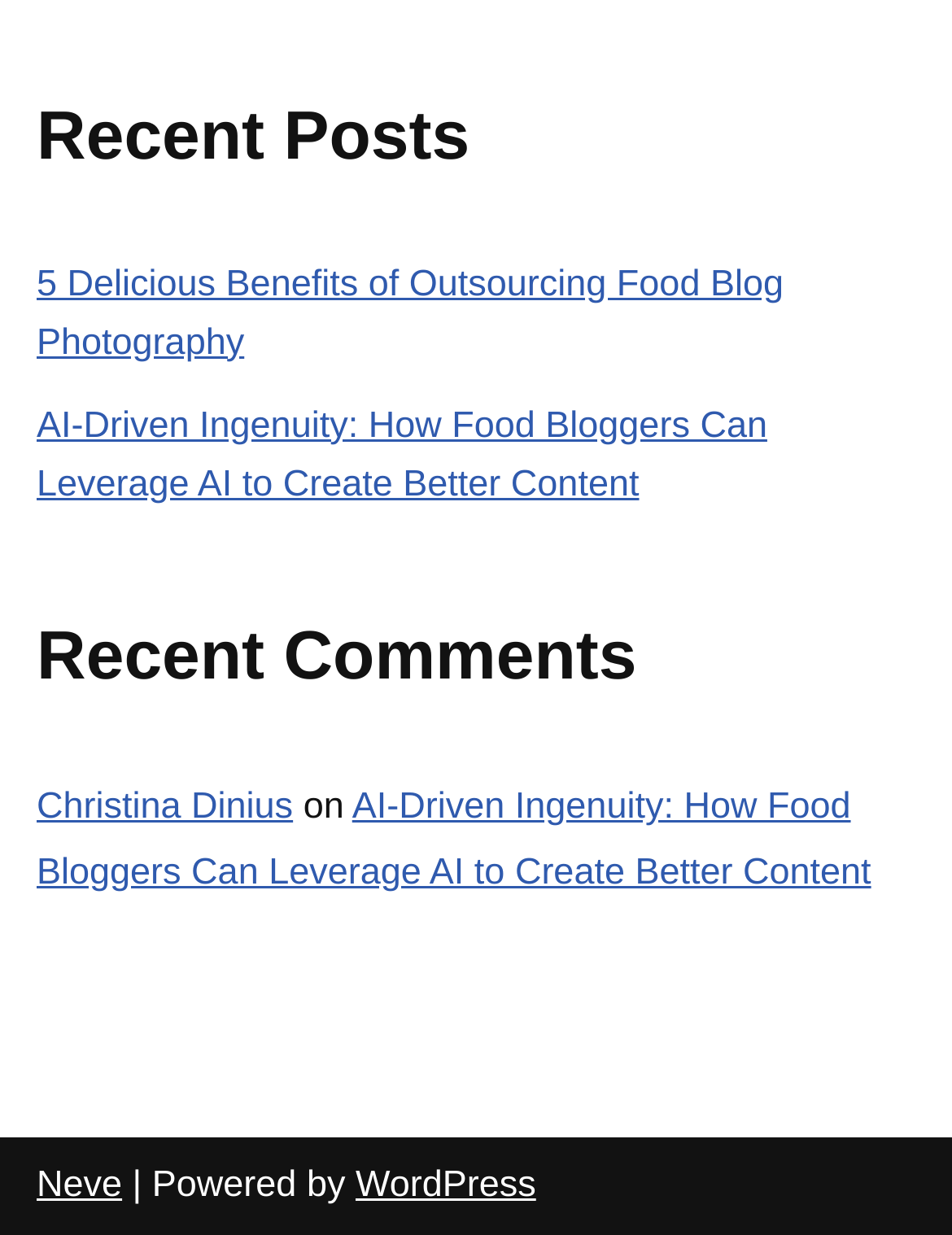Give a concise answer using one word or a phrase to the following question:
What platform is this website built on?

WordPress